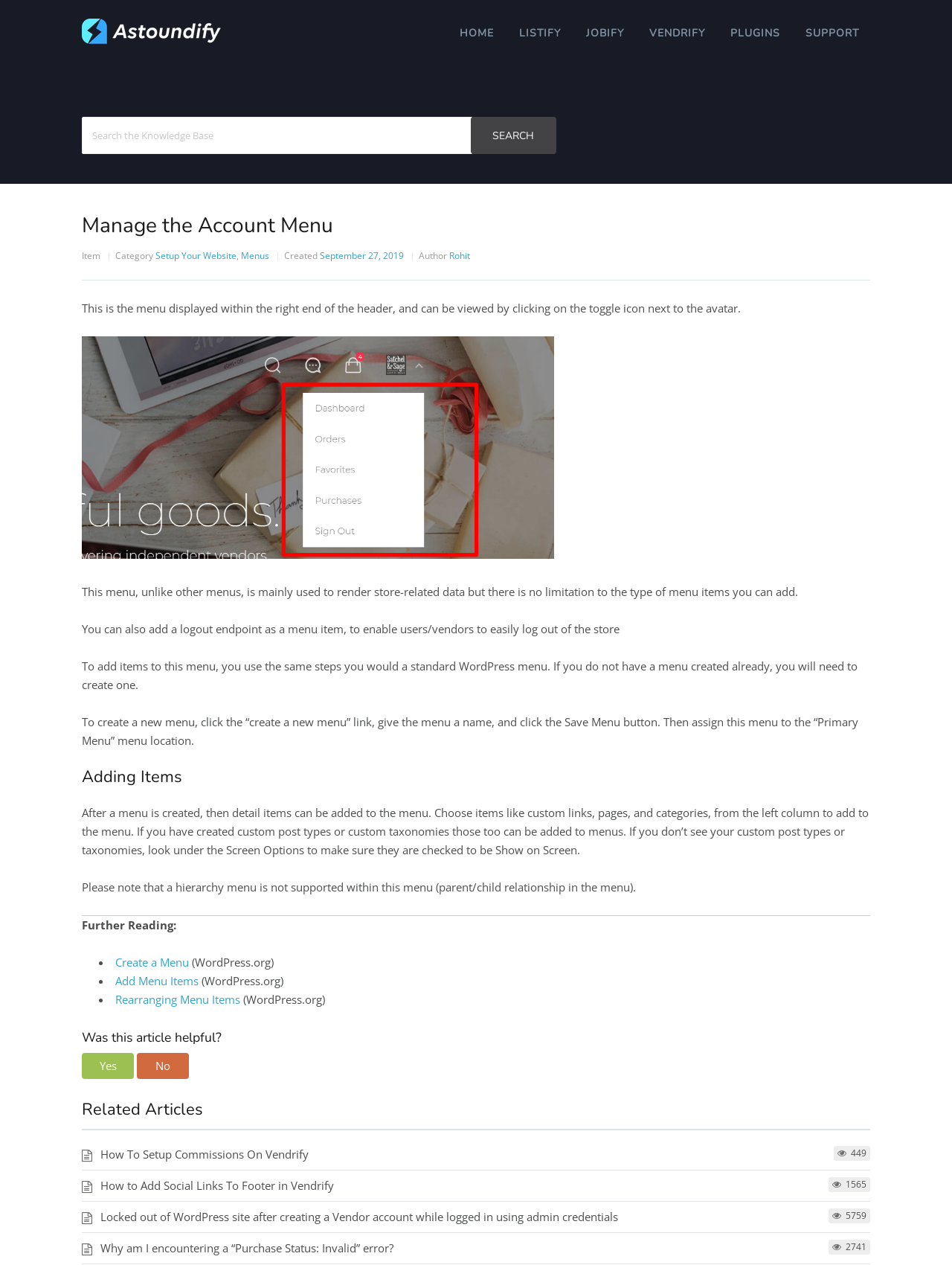What is the purpose of the menu described in this article?
Answer with a single word or phrase, using the screenshot for reference.

render store-related data